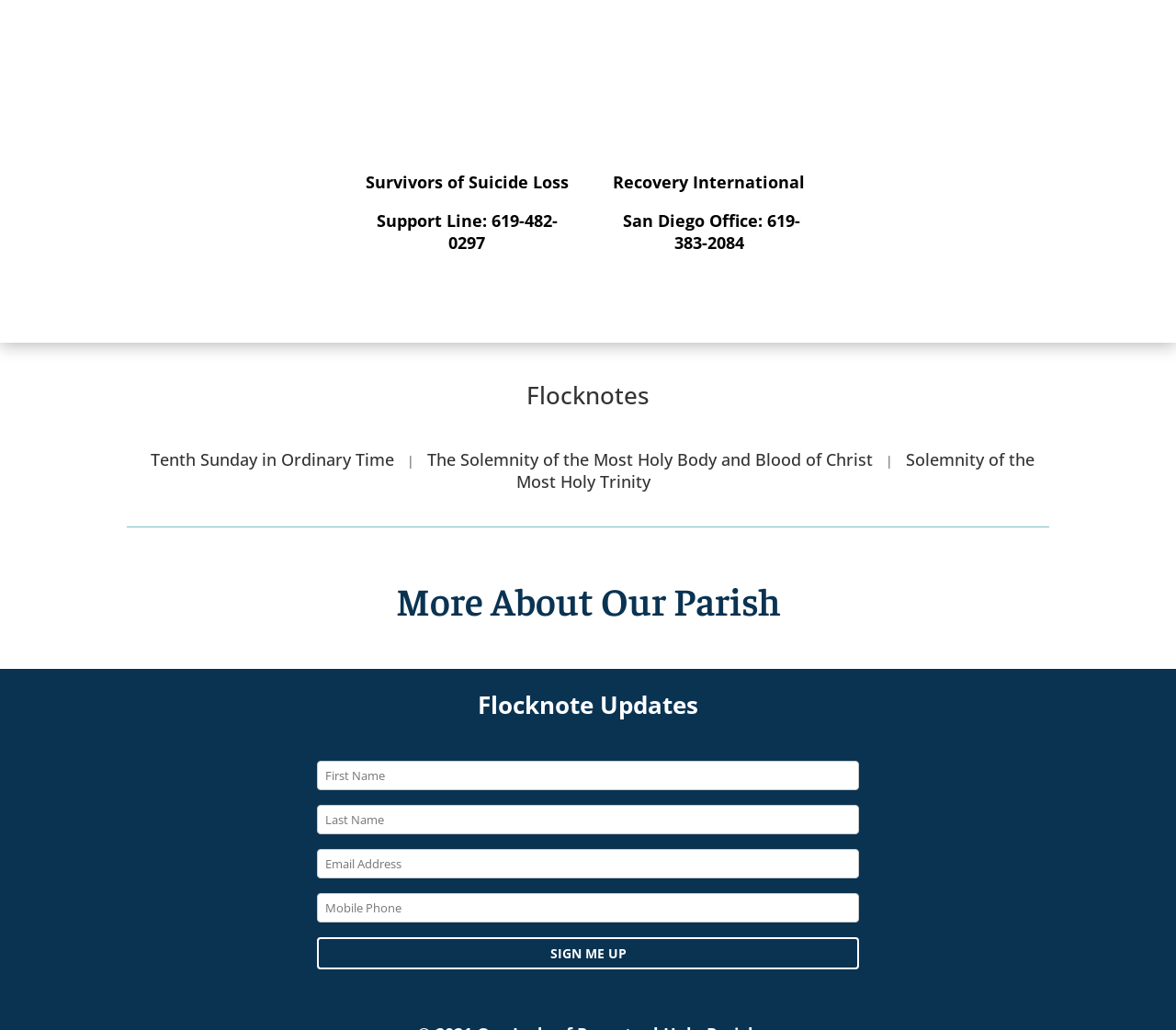Based on what you see in the screenshot, provide a thorough answer to this question: What is the organization mentioned on the webpage?

I found the organization's name by looking at the StaticText element that contains the text 'Recovery International'.